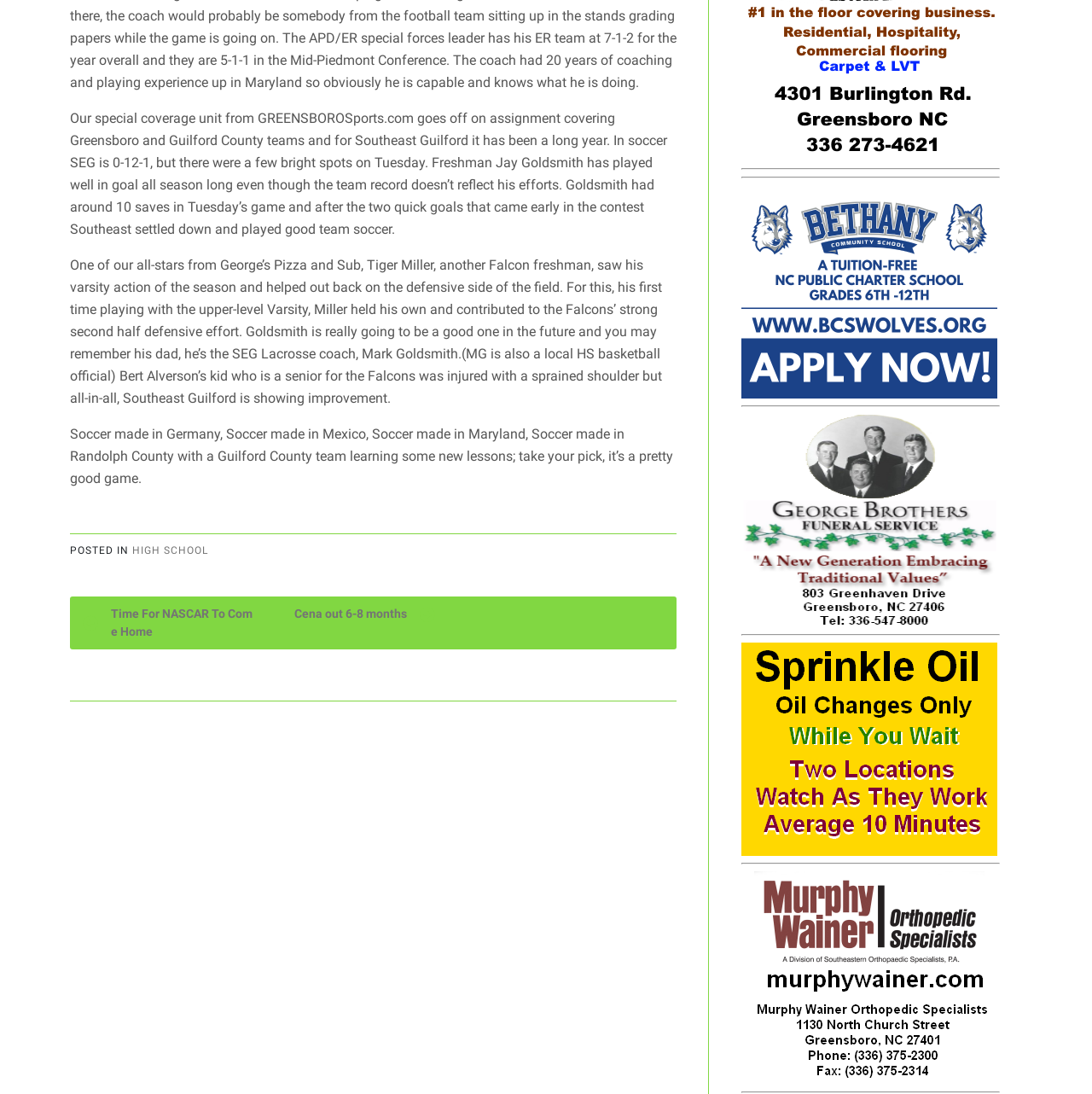Analyze the image and deliver a detailed answer to the question: What is the title of the previous post?

I found the navigation element with ID 86, which contains a link element with ID 220 and text 'Time For NASCAR To Come Home', which is likely the title of the previous post.